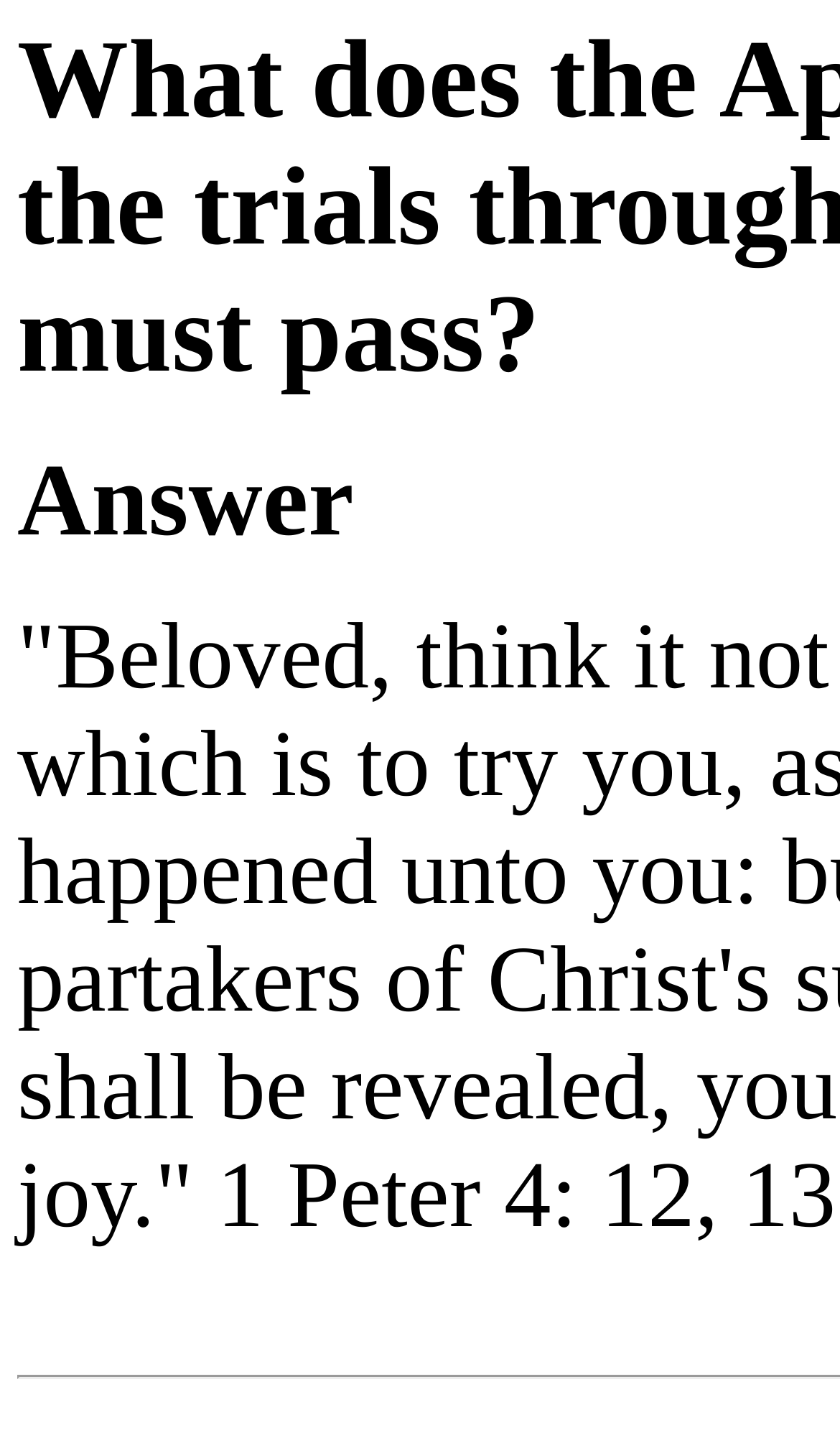Generate the main heading text from the webpage.

What does the Apostle Peter say concerning the trials through which every believer must pass?